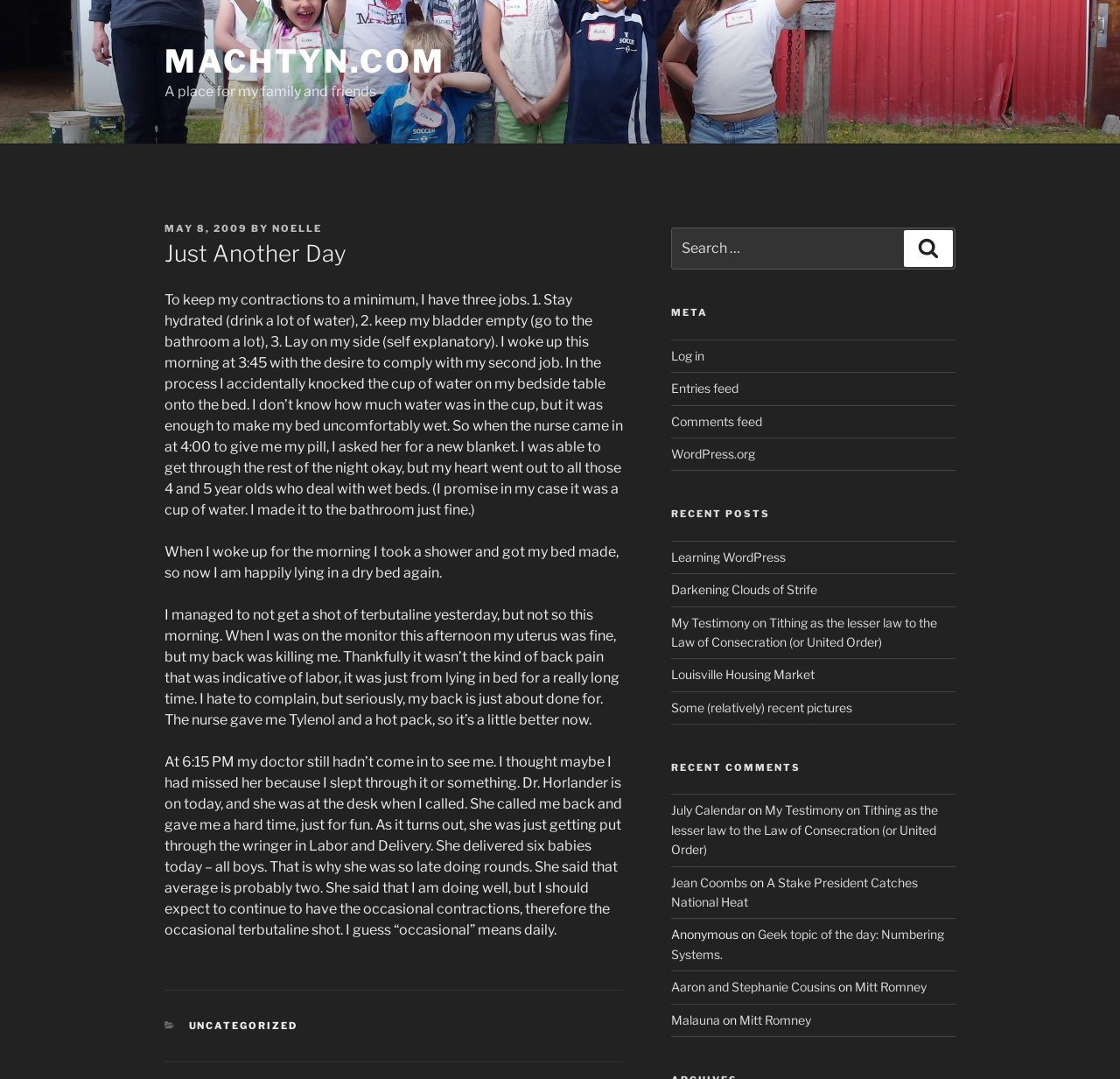What is the author of this blog post?
Refer to the screenshot and deliver a thorough answer to the question presented.

The author of this blog post is Noelle, which is mentioned in the link 'BY NOELLE' in the article section.